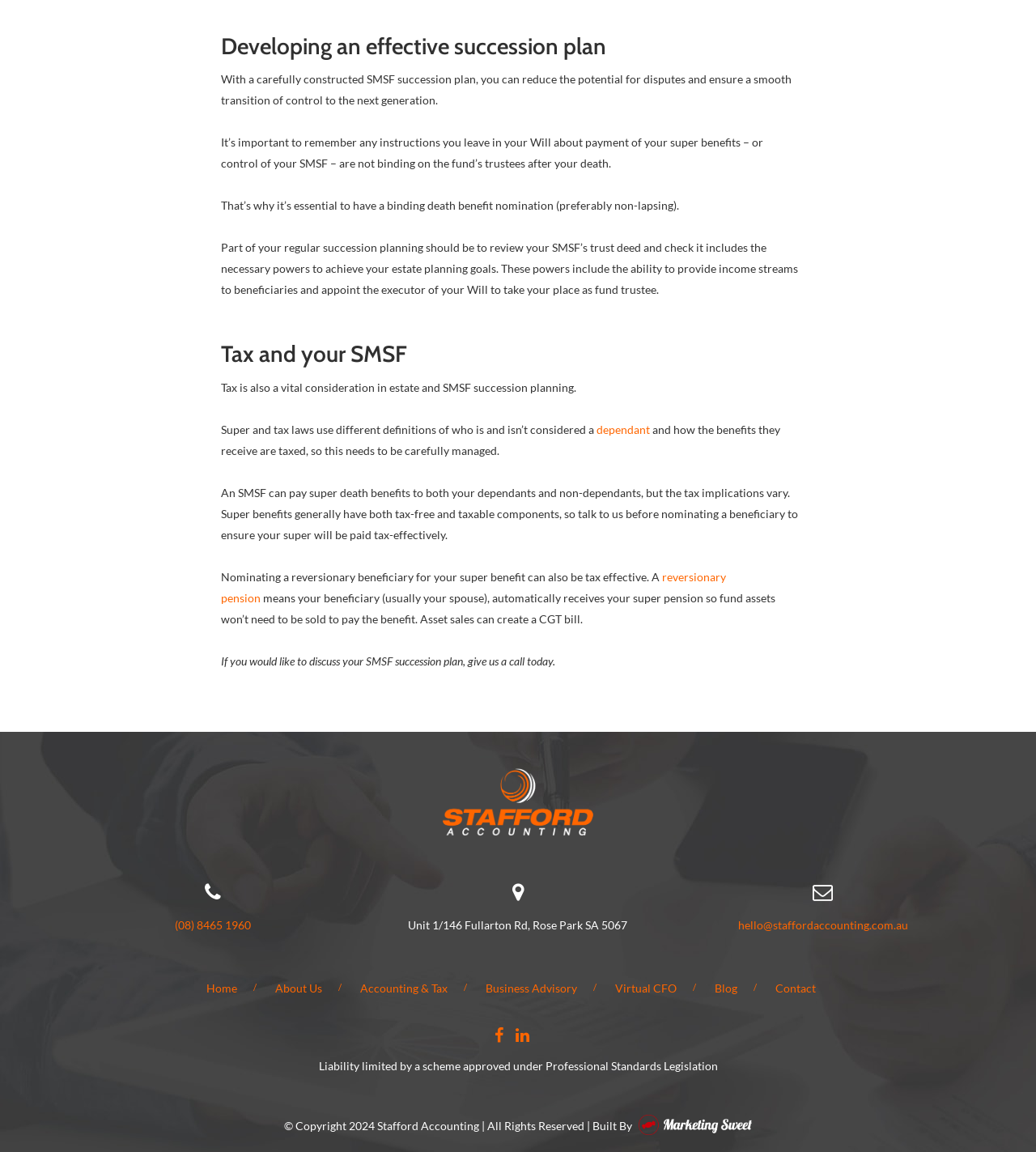Could you provide the bounding box coordinates for the portion of the screen to click to complete this instruction: "Click the 'Contact' link"?

[0.741, 0.85, 0.811, 0.867]